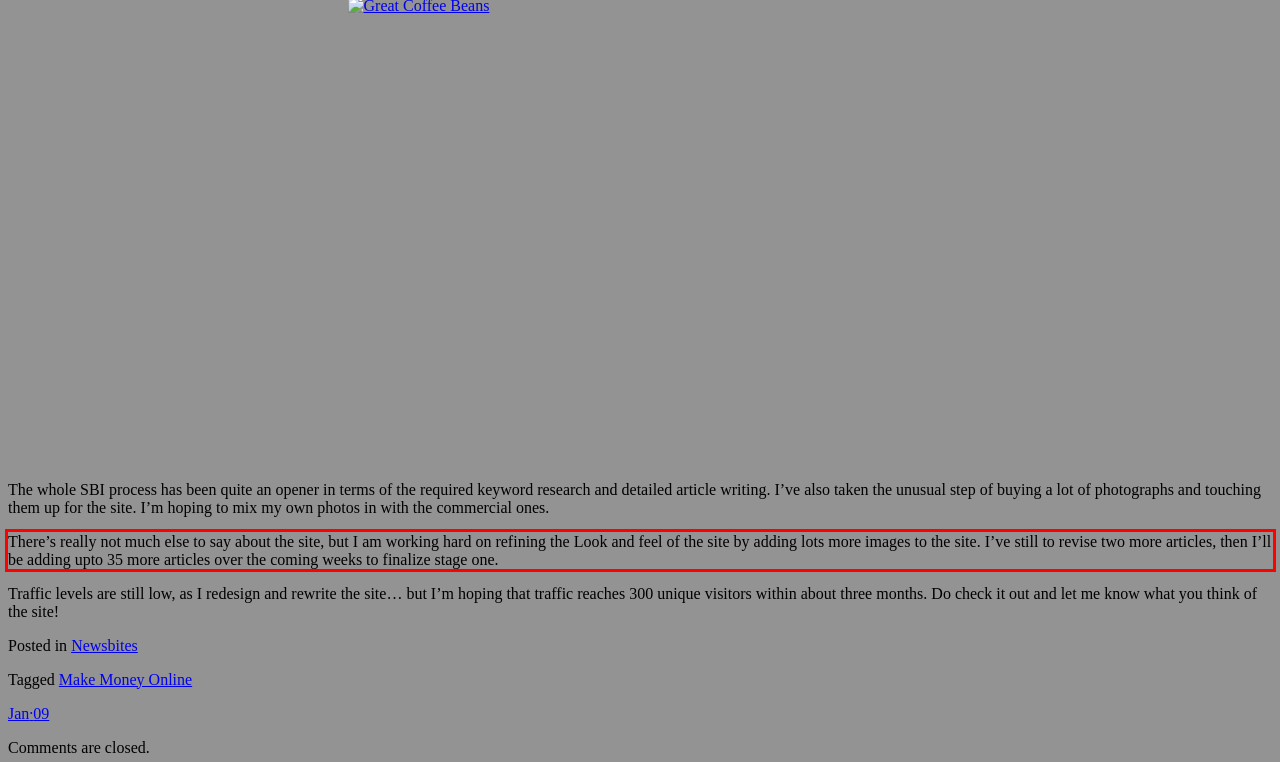Locate the red bounding box in the provided webpage screenshot and use OCR to determine the text content inside it.

There’s really not much else to say about the site, but I am working hard on refining the Look and feel of the site by adding lots more images to the site. I’ve still to revise two more articles, then I’ll be adding upto 35 more articles over the coming weeks to finalize stage one.